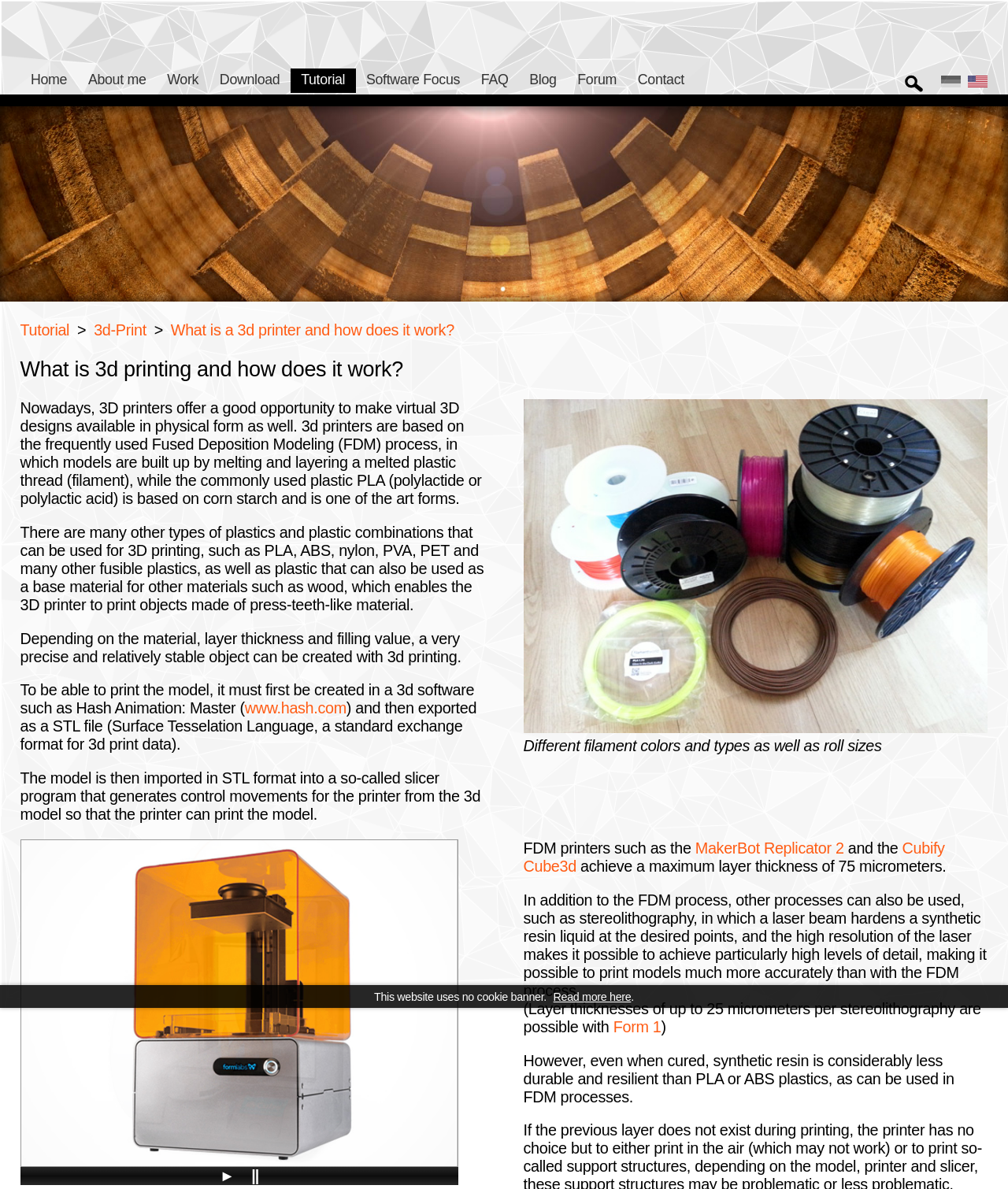Write an elaborate caption that captures the essence of the webpage.

This webpage is about 3D printing, specifically explaining what a 3D printer is and how it works. At the top, there is a logo and a navigation menu with links to various sections of the website, including Home, About me, Work, Download, Tutorial, Software Focus, FAQ, Blog, Forum, and Contact.

Below the navigation menu, there is a heading that reads "What is 3d printing and how does it work?" followed by a series of paragraphs that provide a detailed explanation of 3D printing. The text explains that 3D printers use the Fused Deposition Modeling (FDM) process to create physical objects from virtual 3D designs. It also mentions that different types of plastics and materials can be used for 3D printing, and that the layer thickness and filling value can affect the precision and stability of the printed object.

The webpage also includes several images, including one of 3D print filament and two images of 3D printers, the Cubify Cube3d and the Formlabs Form 1. These images are accompanied by text that provides more information about the printers and their capabilities.

Additionally, there are links to external websites, such as www.hash.com, which is mentioned as a 3D software used to create models for 3D printing. There are also links to specific 3D printers, such as the MakerBot Replicator 2 and the Cubify Cube3d.

At the bottom of the page, there is a section with links to show bigger versions of the images, as well as a note about the website's cookie policy.